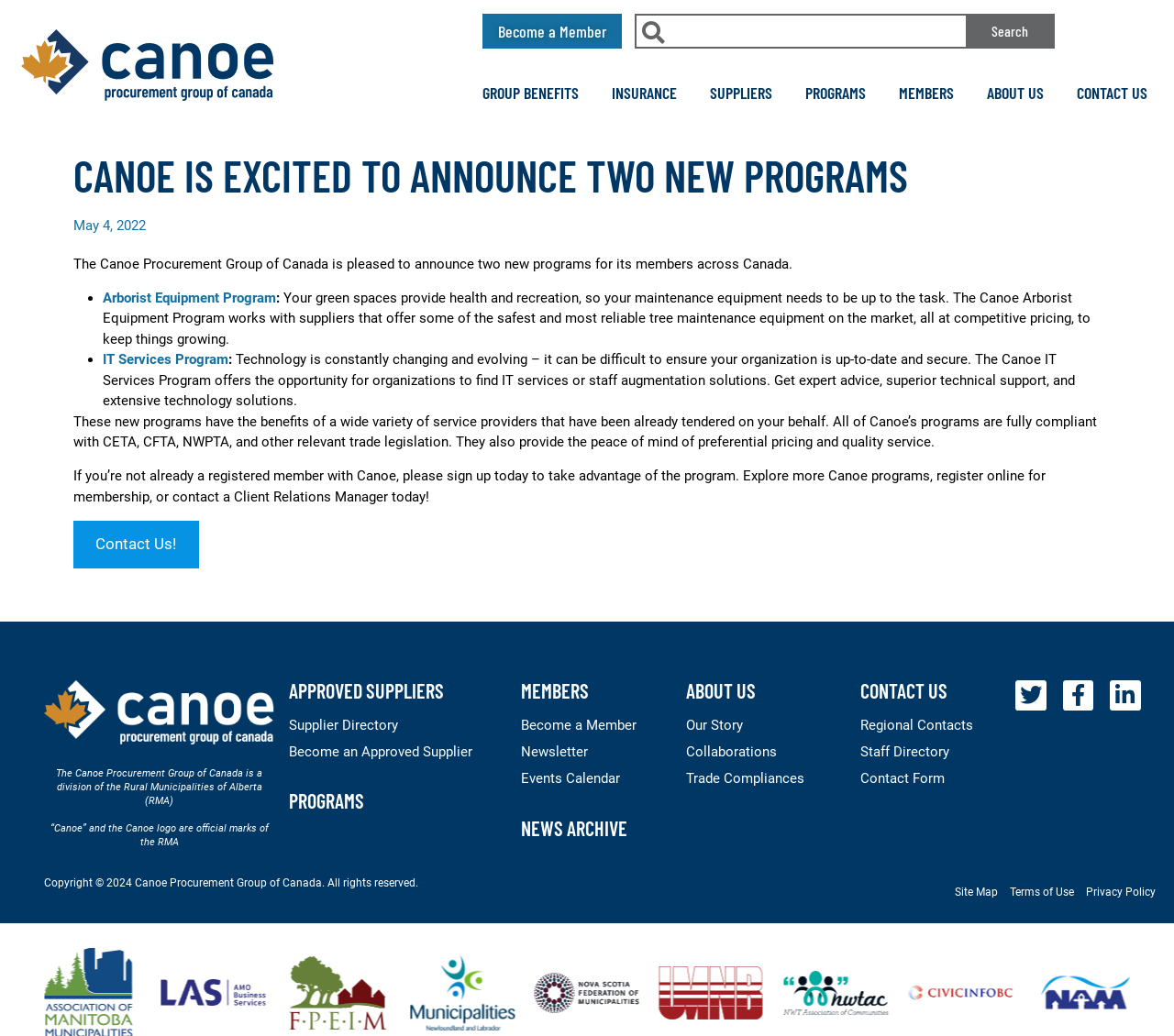Show me the bounding box coordinates of the clickable region to achieve the task as per the instruction: "Become a Member".

[0.411, 0.013, 0.53, 0.047]